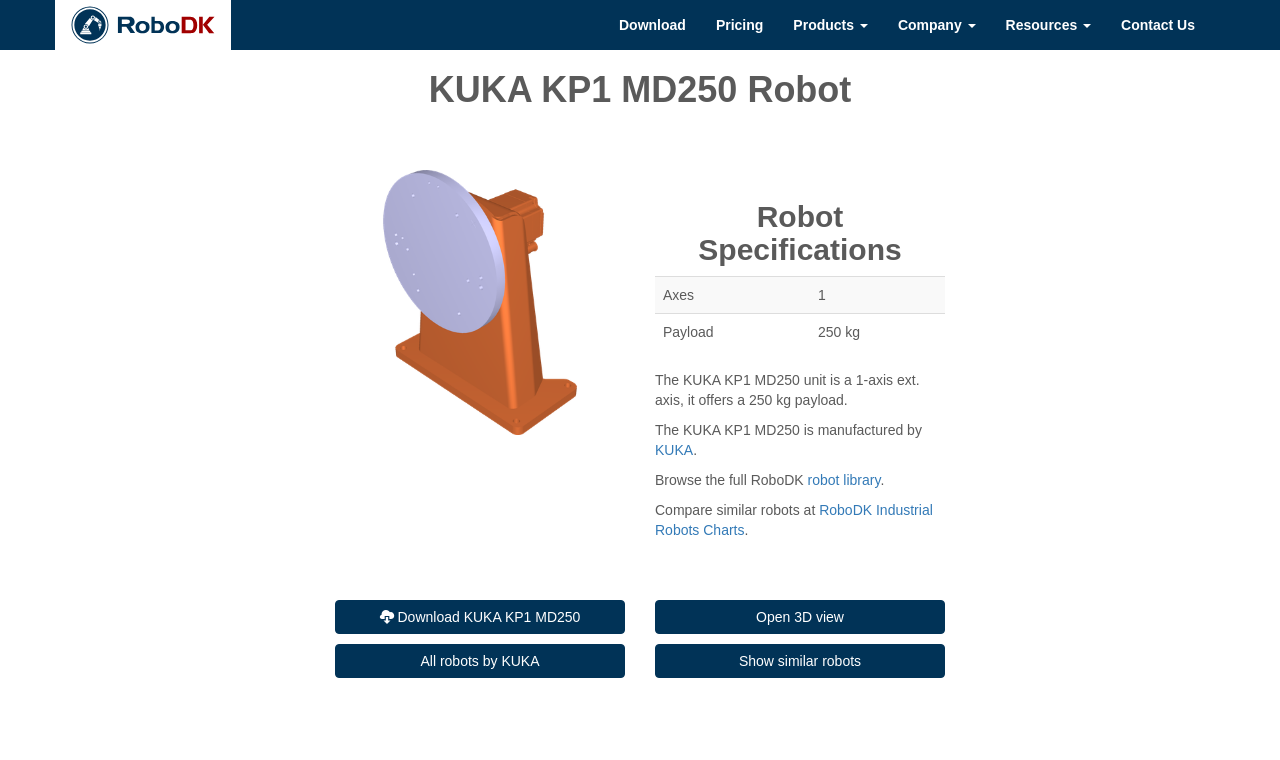Find the bounding box coordinates of the clickable element required to execute the following instruction: "Download the KUKA KP1 MD250". Provide the coordinates as four float numbers between 0 and 1, i.e., [left, top, right, bottom].

[0.472, 0.0, 0.548, 0.066]